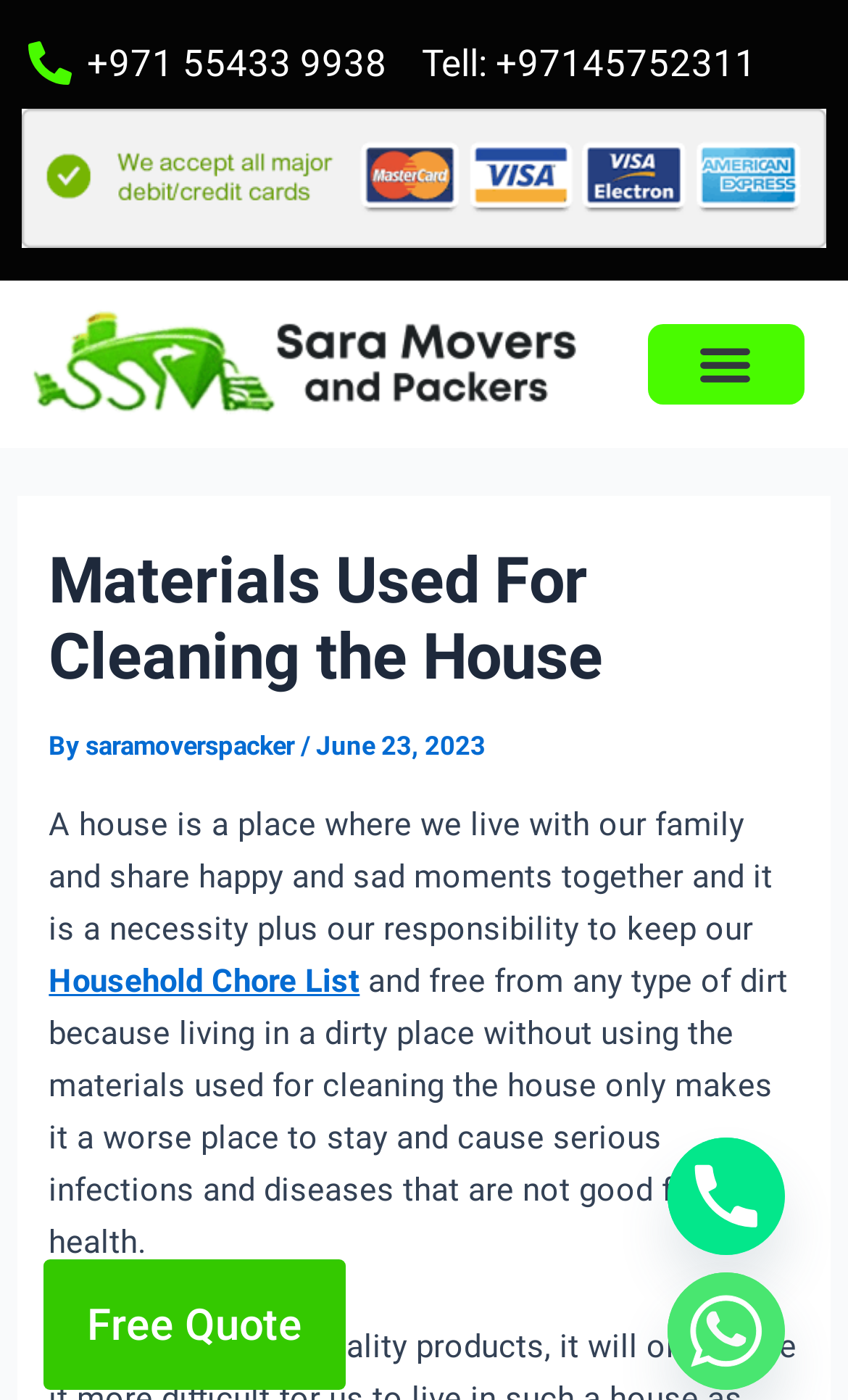How can you contact the author or the website?
Examine the webpage screenshot and provide an in-depth answer to the question.

The webpage provides contact information, including a phone number and a whatsapp link, allowing readers to get in touch with the author or the website for any queries or concerns.